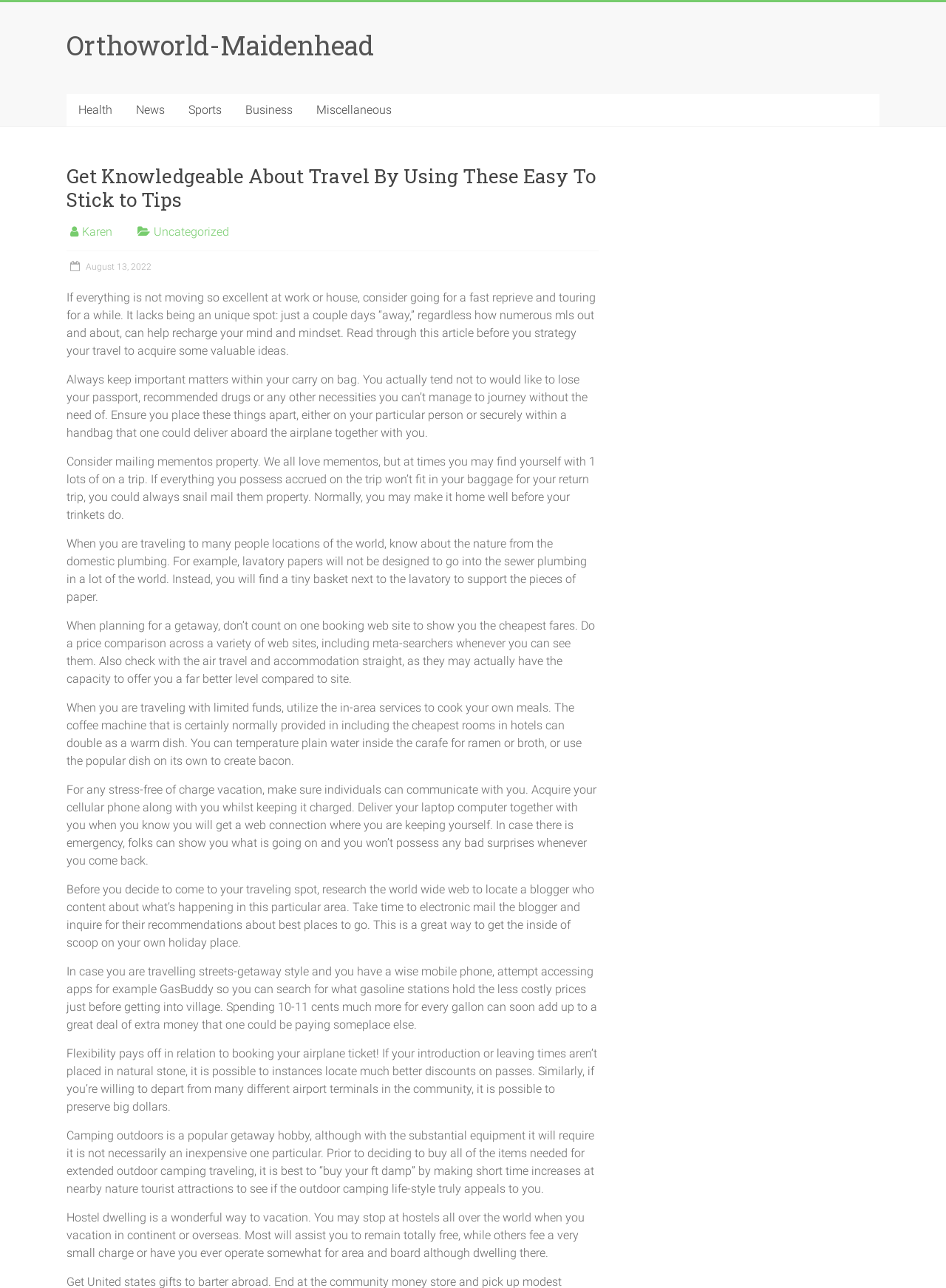Determine the bounding box coordinates of the area to click in order to meet this instruction: "Click on the 'Sports' link".

[0.187, 0.073, 0.247, 0.098]